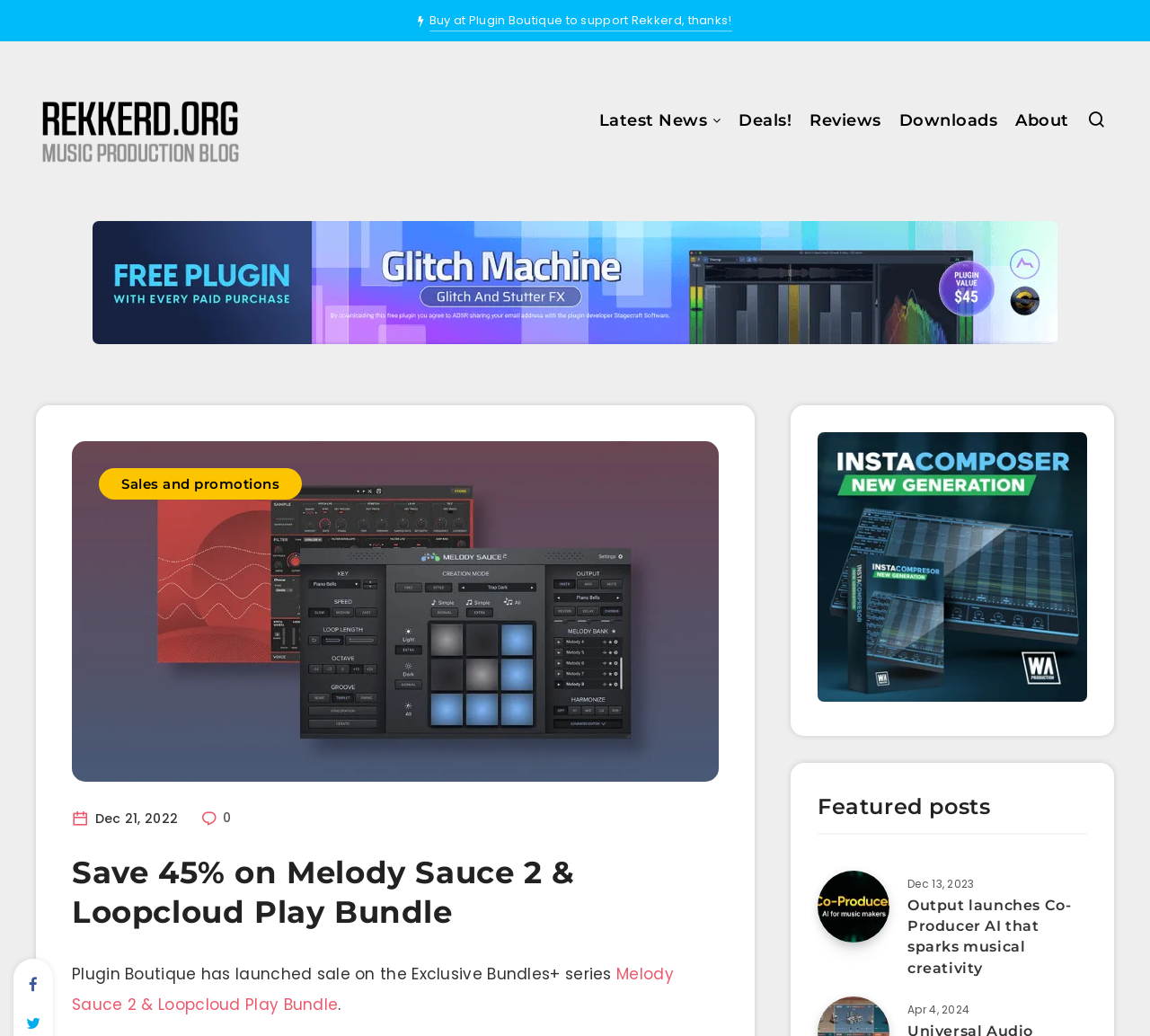Please identify the bounding box coordinates of the element that needs to be clicked to perform the following instruction: "Buy Melody Sauce 2 & Loopcloud Play Bundle at Plugin Boutique".

[0.373, 0.011, 0.636, 0.029]